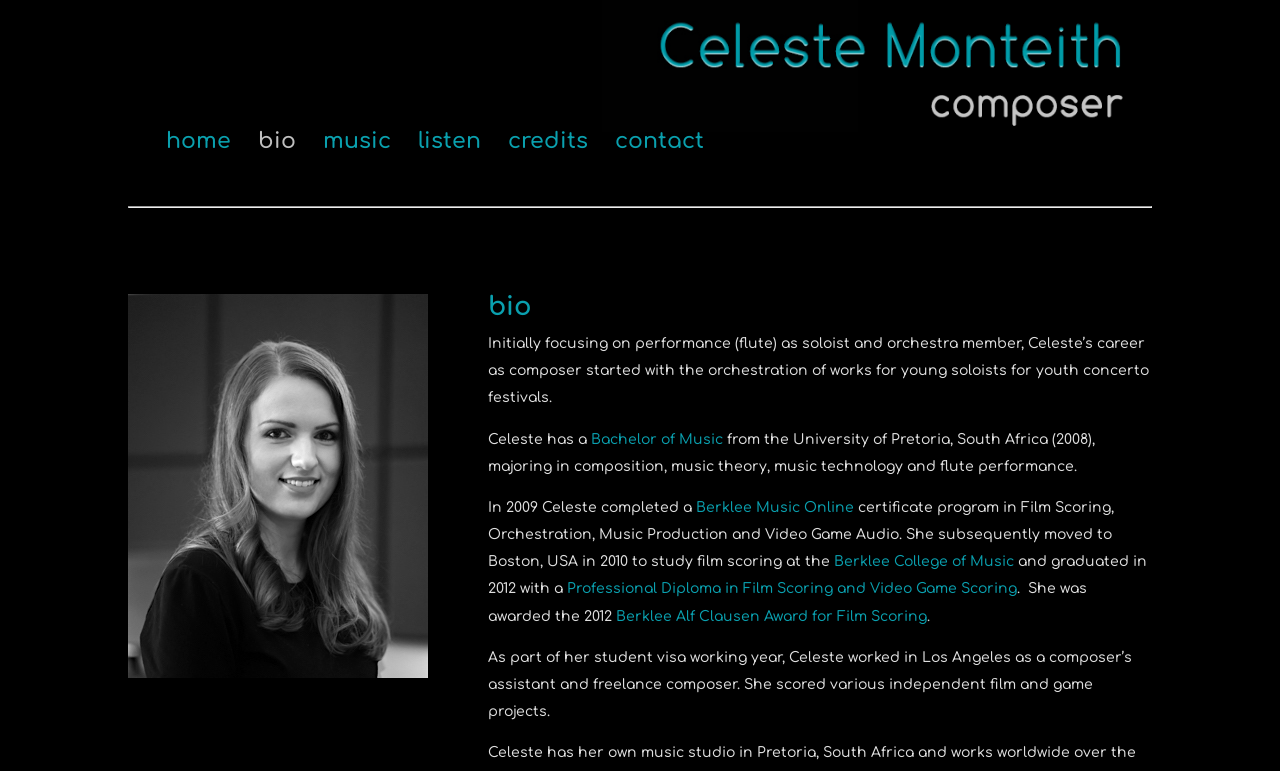What award did Celeste Monteith receive in 2012?
Using the image, respond with a single word or phrase.

Berklee Alf Clausen Award for Film Scoring